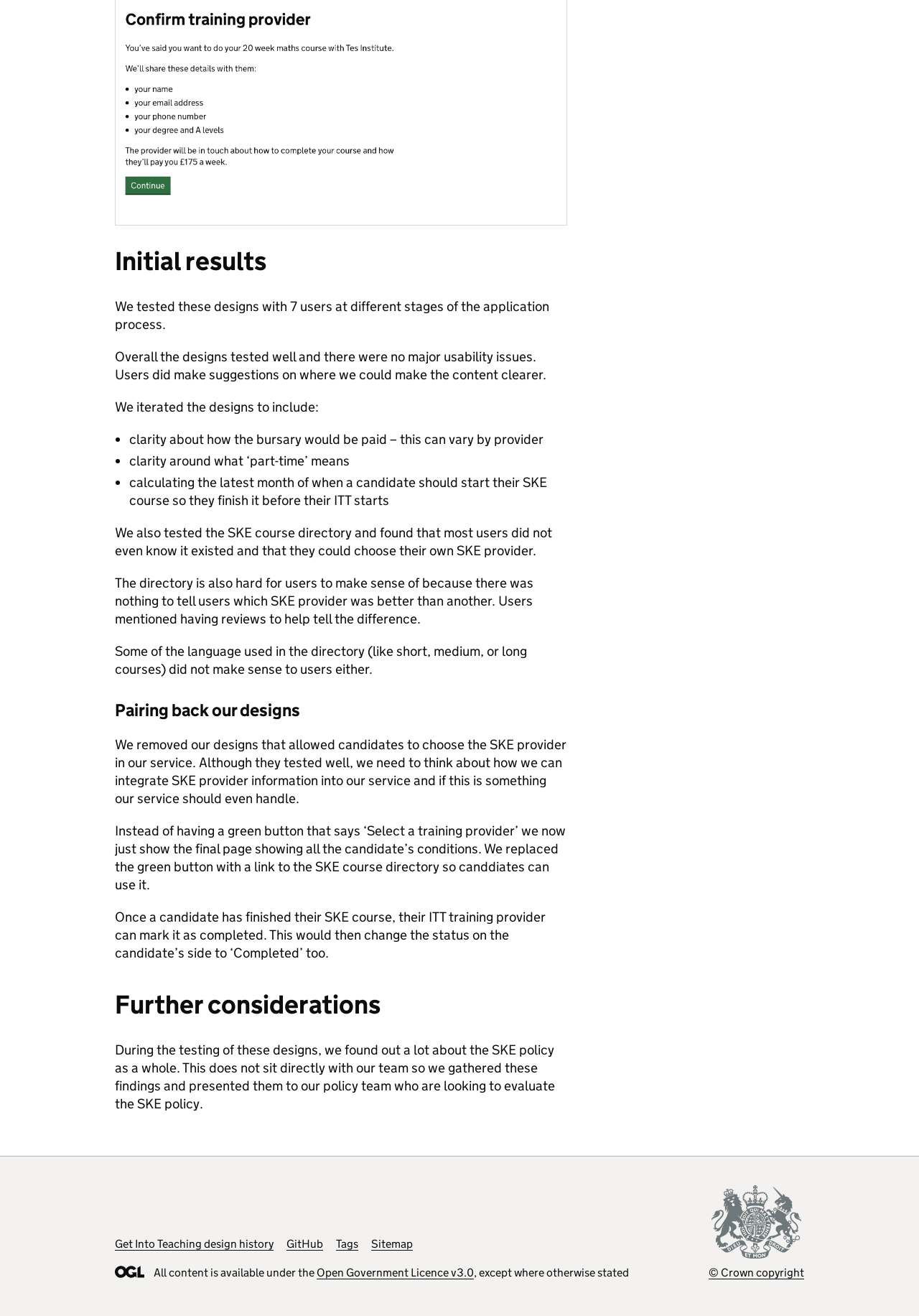Can you give a comprehensive explanation to the question given the content of the image?
How many design iterations were mentioned?

The webpage mentions two design iterations: the initial results and the pairing back of designs. The initial results section discusses the testing of the designs with 7 users, and the pairing back of designs section discusses the removal of certain design elements.